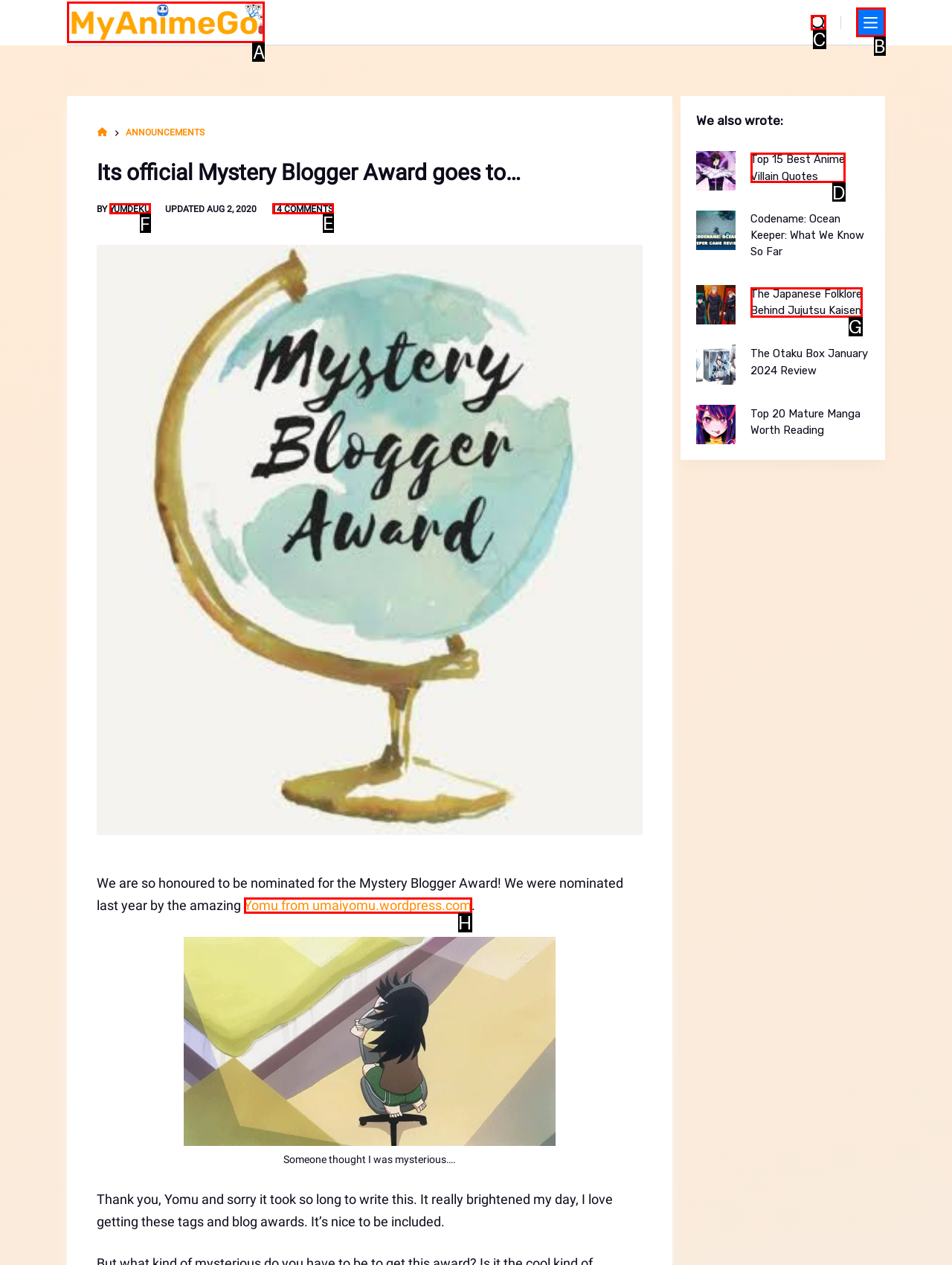Which option should you click on to fulfill this task: Check the '14 COMMENTS' section? Answer with the letter of the correct choice.

E